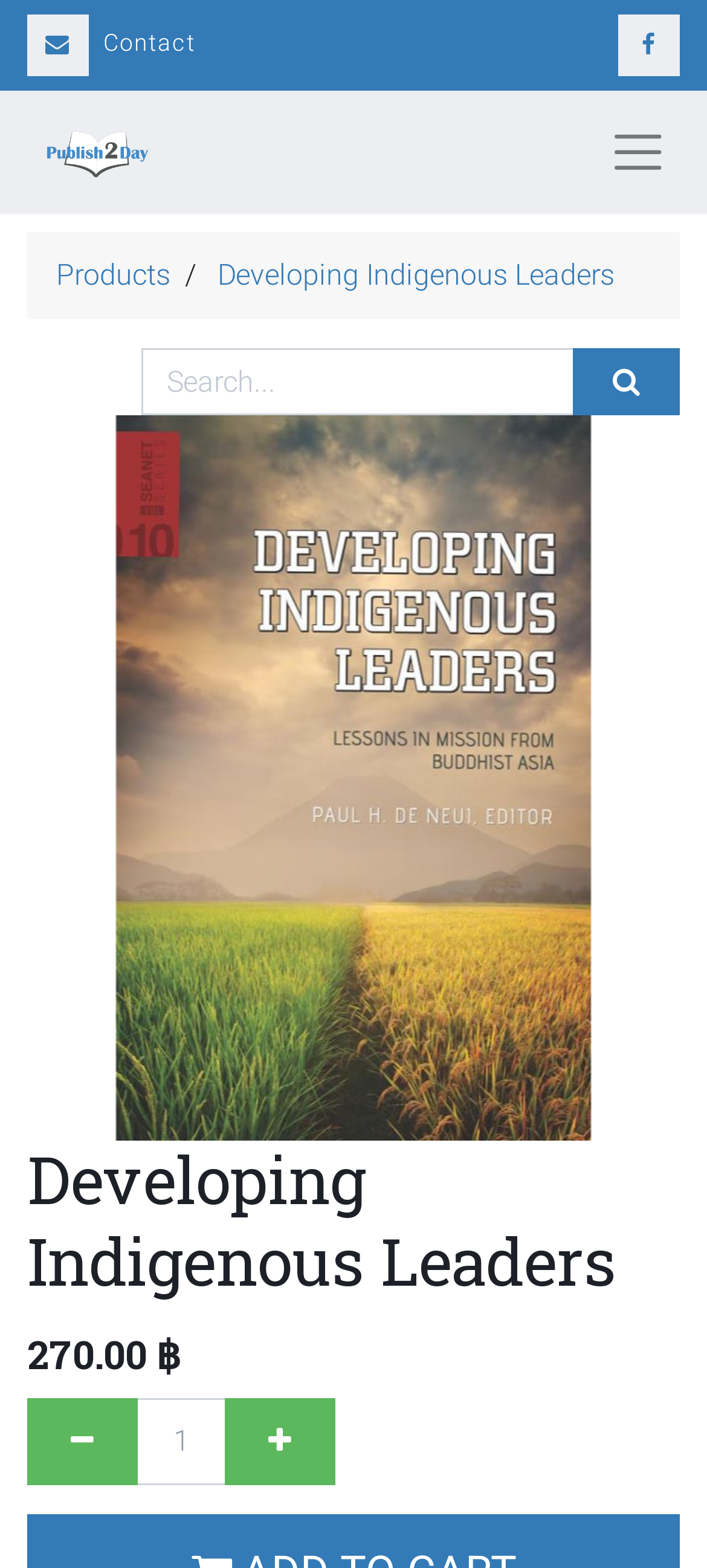What is the purpose of the search bar?
Please answer the question as detailed as possible.

The search bar is located at the top of the webpage, and it has a placeholder text 'Search...'. It is likely used to search for products on the website.